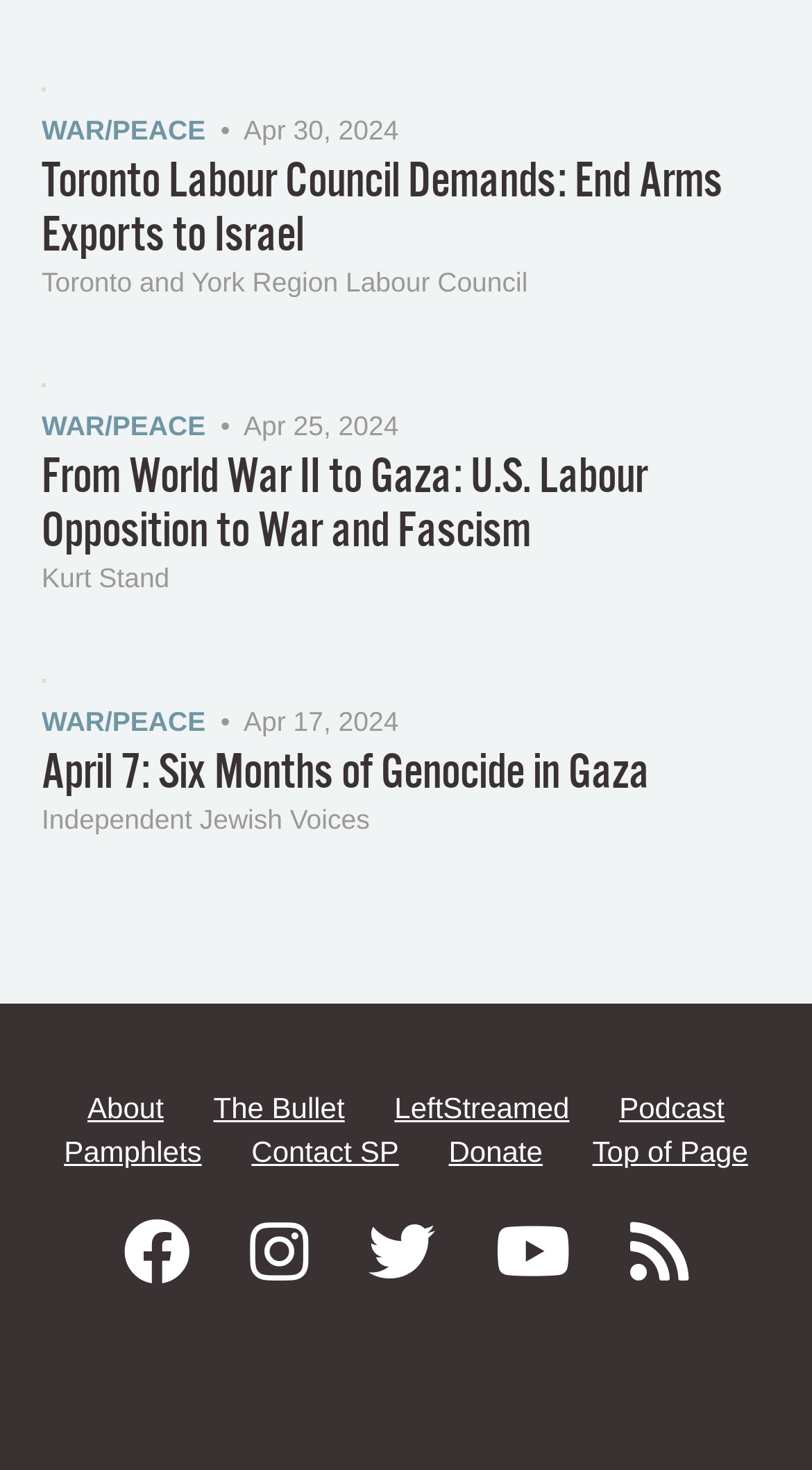Locate the bounding box coordinates of the element I should click to achieve the following instruction: "Read the article about April 7: Six Months of Genocide in Gaza".

[0.051, 0.508, 0.949, 0.545]